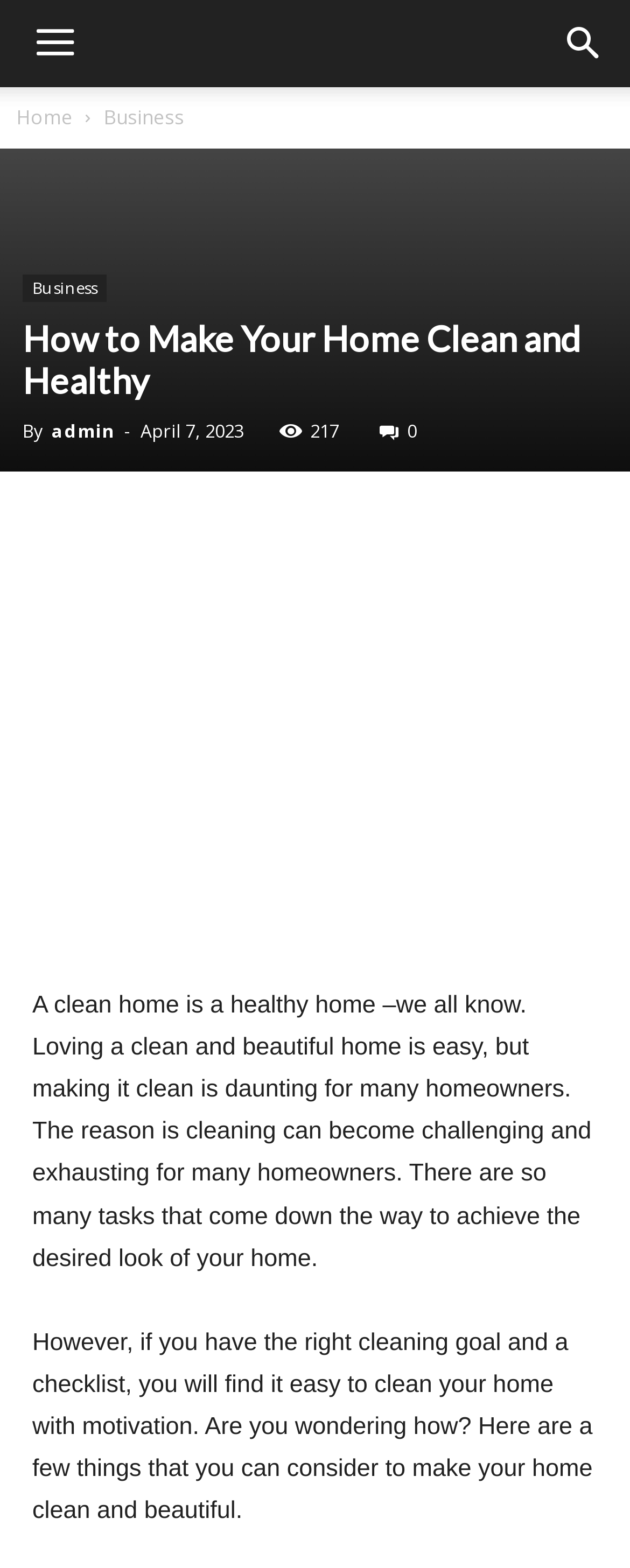What is the main heading of this webpage? Please extract and provide it.

How to Make Your Home Clean and Healthy